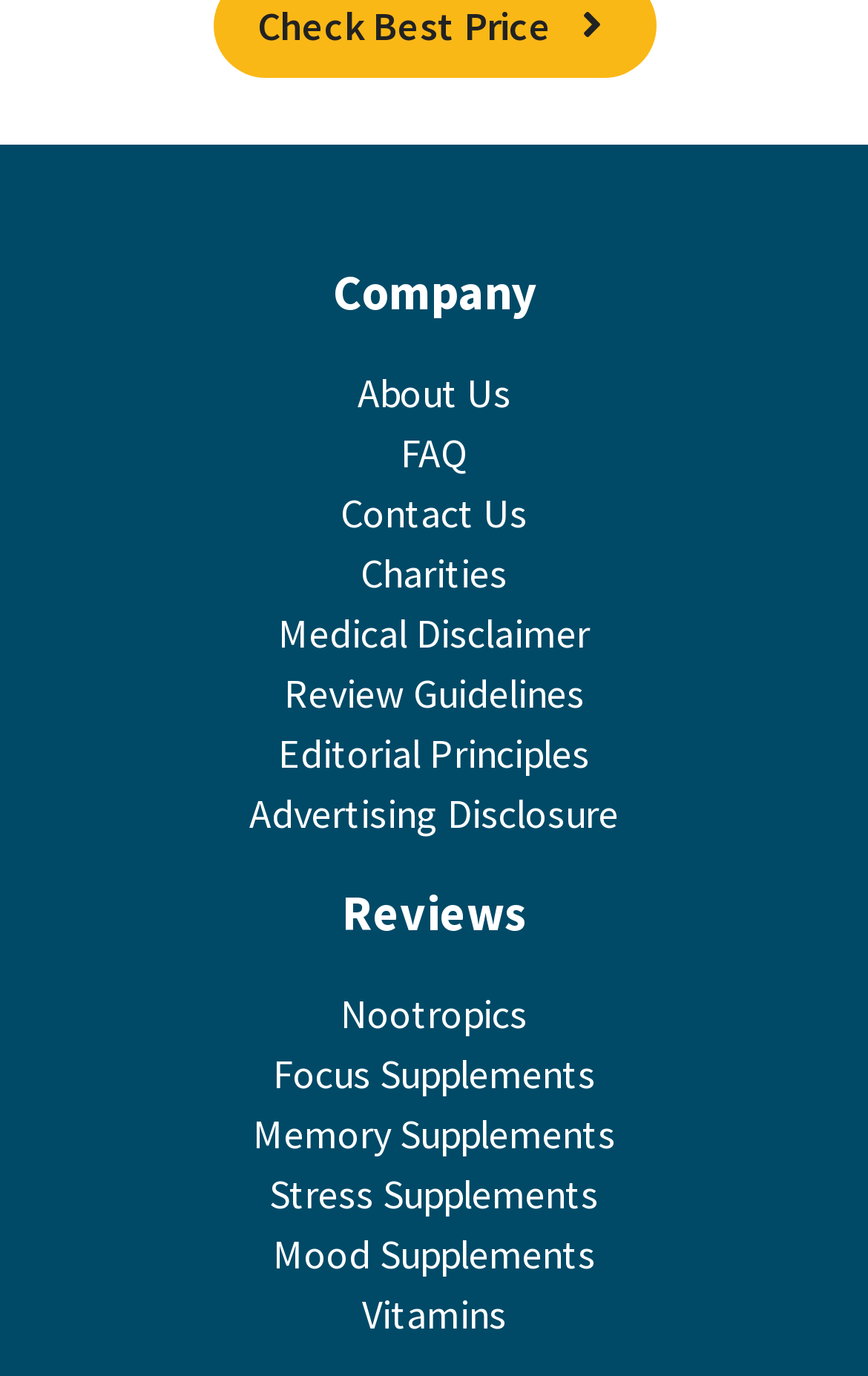Identify the bounding box coordinates of the clickable region necessary to fulfill the following instruction: "Read Medical Disclaimer". The bounding box coordinates should be four float numbers between 0 and 1, i.e., [left, top, right, bottom].

[0.321, 0.441, 0.679, 0.478]